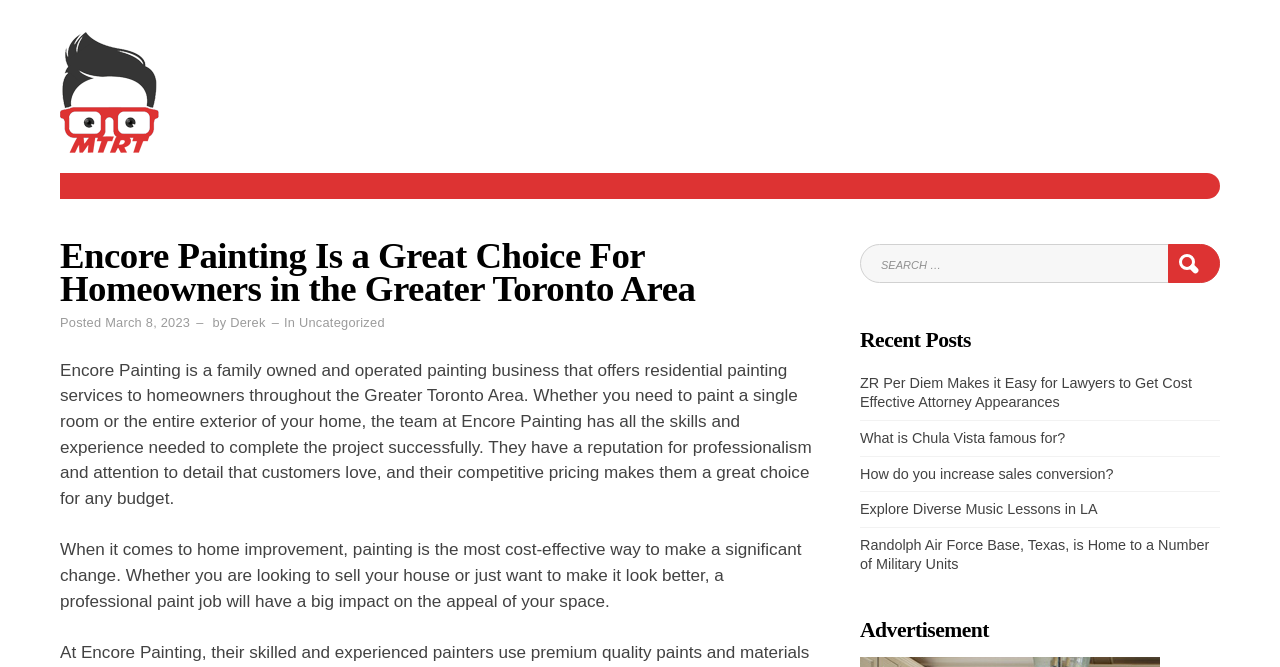What is the purpose of the search box?
Answer the question with a single word or phrase by looking at the picture.

To search for content